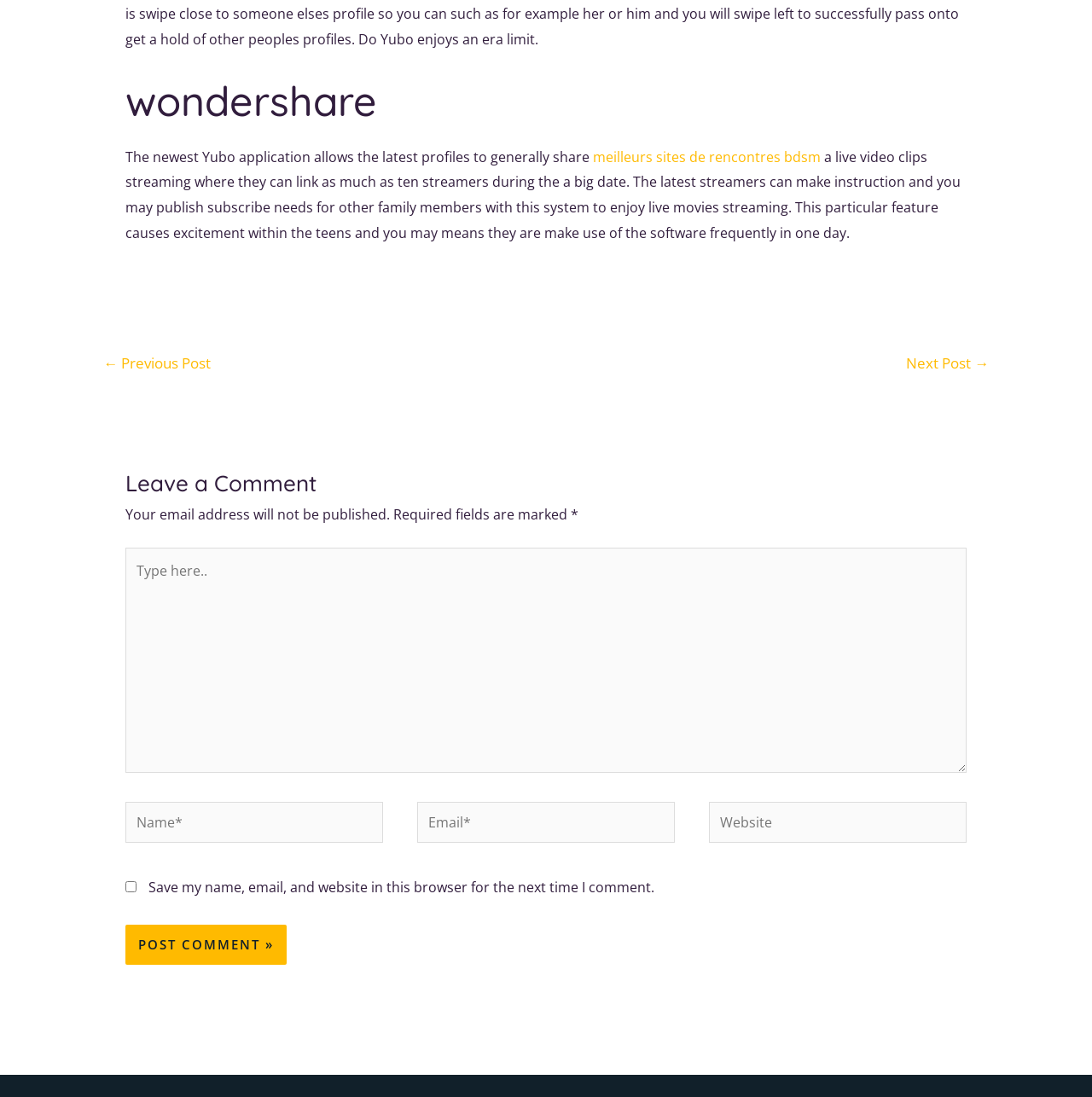Show the bounding box coordinates for the HTML element as described: "Next Post →".

[0.81, 0.317, 0.926, 0.348]